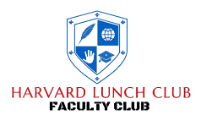What does the globe symbolize?
Answer with a single word or short phrase according to what you see in the image.

Global awareness